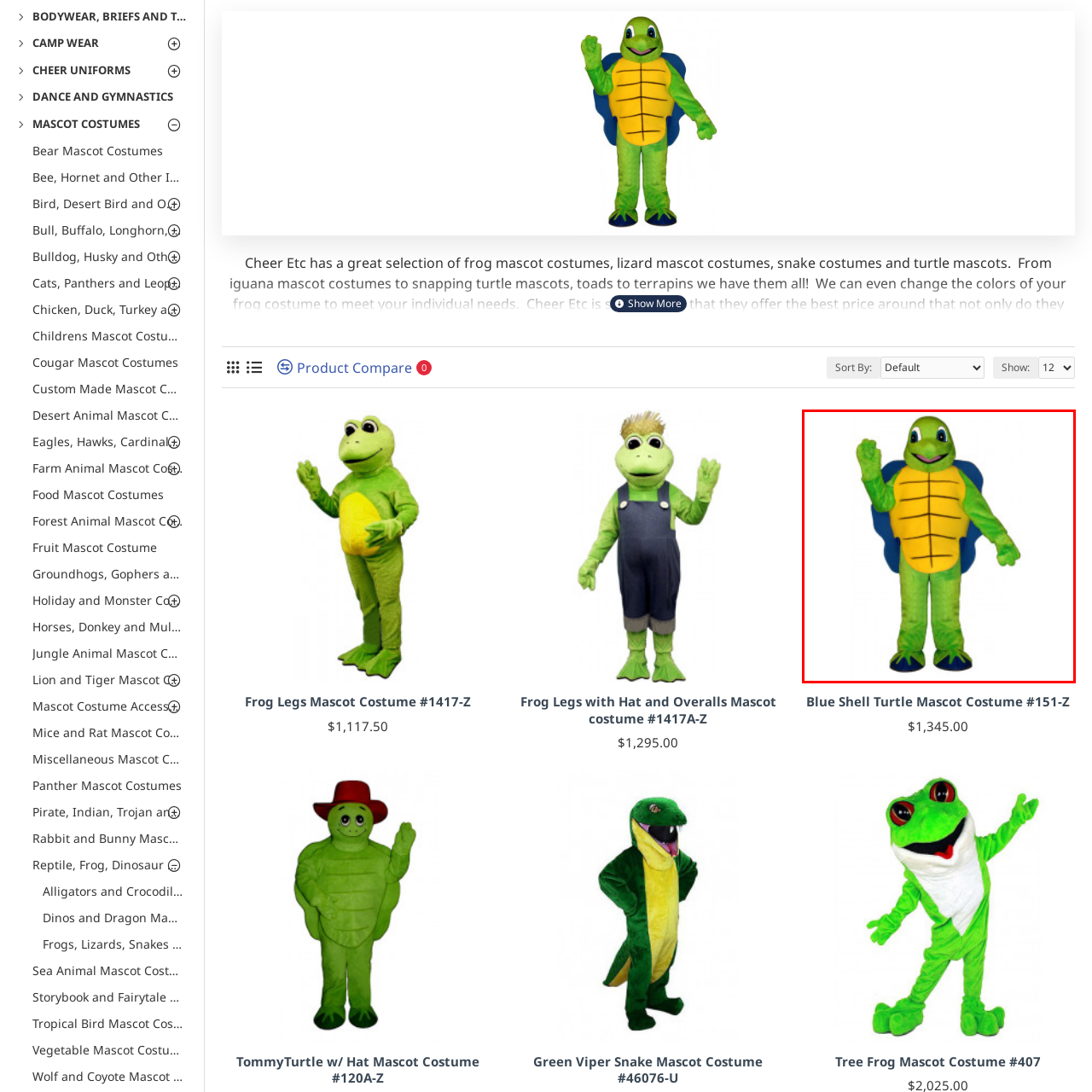Draft a detailed caption for the image located inside the red outline.

The image features a vibrant mascot costume designed to resemble a turtle. The costume is predominantly green with a bright yellow shell, showcasing a playful and friendly expression. It includes detailed features such as large, cartoonish eyes and a raised hand, giving an inviting wave that adds to its charm. The design is ideal for events like children's parties, sporting events, or themed gatherings, promoting fun and engagement. This turtle mascot costume is perfect for entertaining audiences and creating memorable experiences.